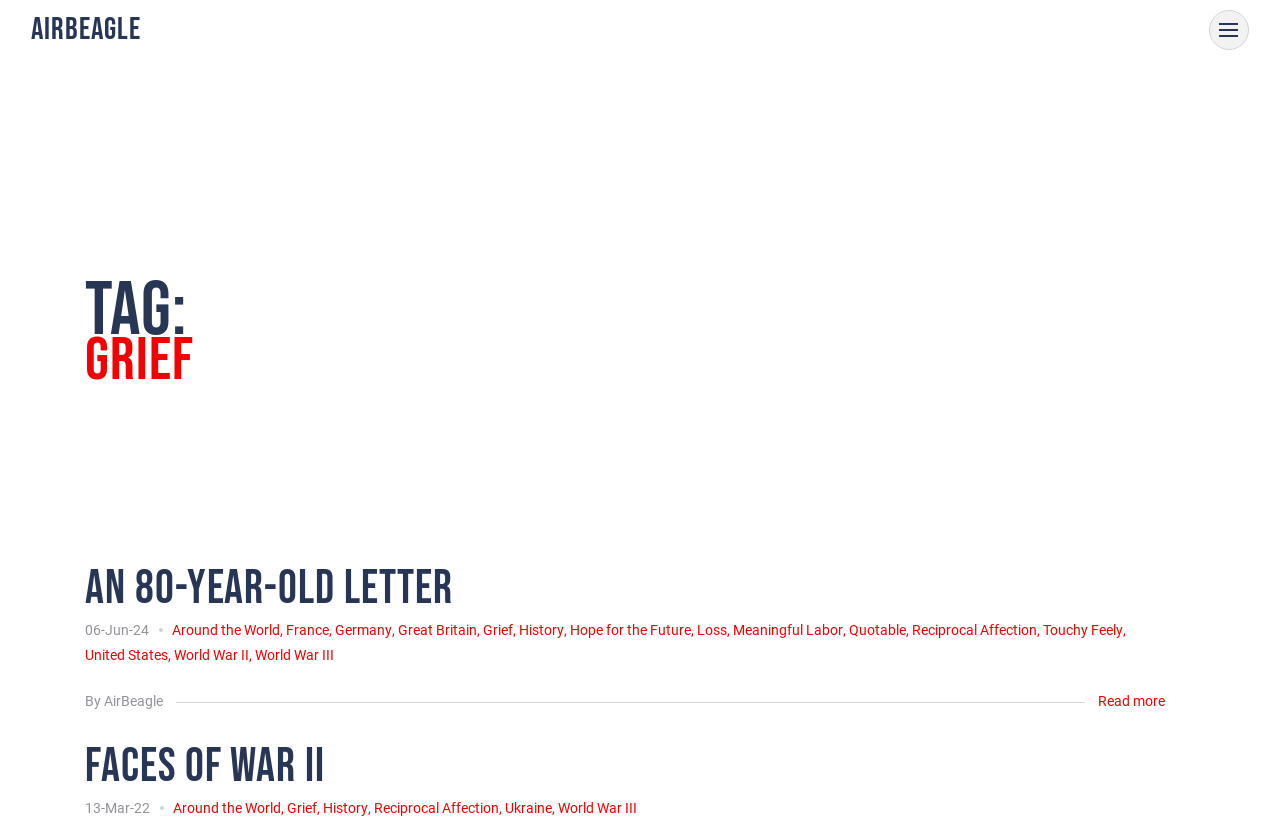Specify the bounding box coordinates of the area that needs to be clicked to achieve the following instruction: "Read more about the current article".

[0.858, 0.839, 0.91, 0.858]